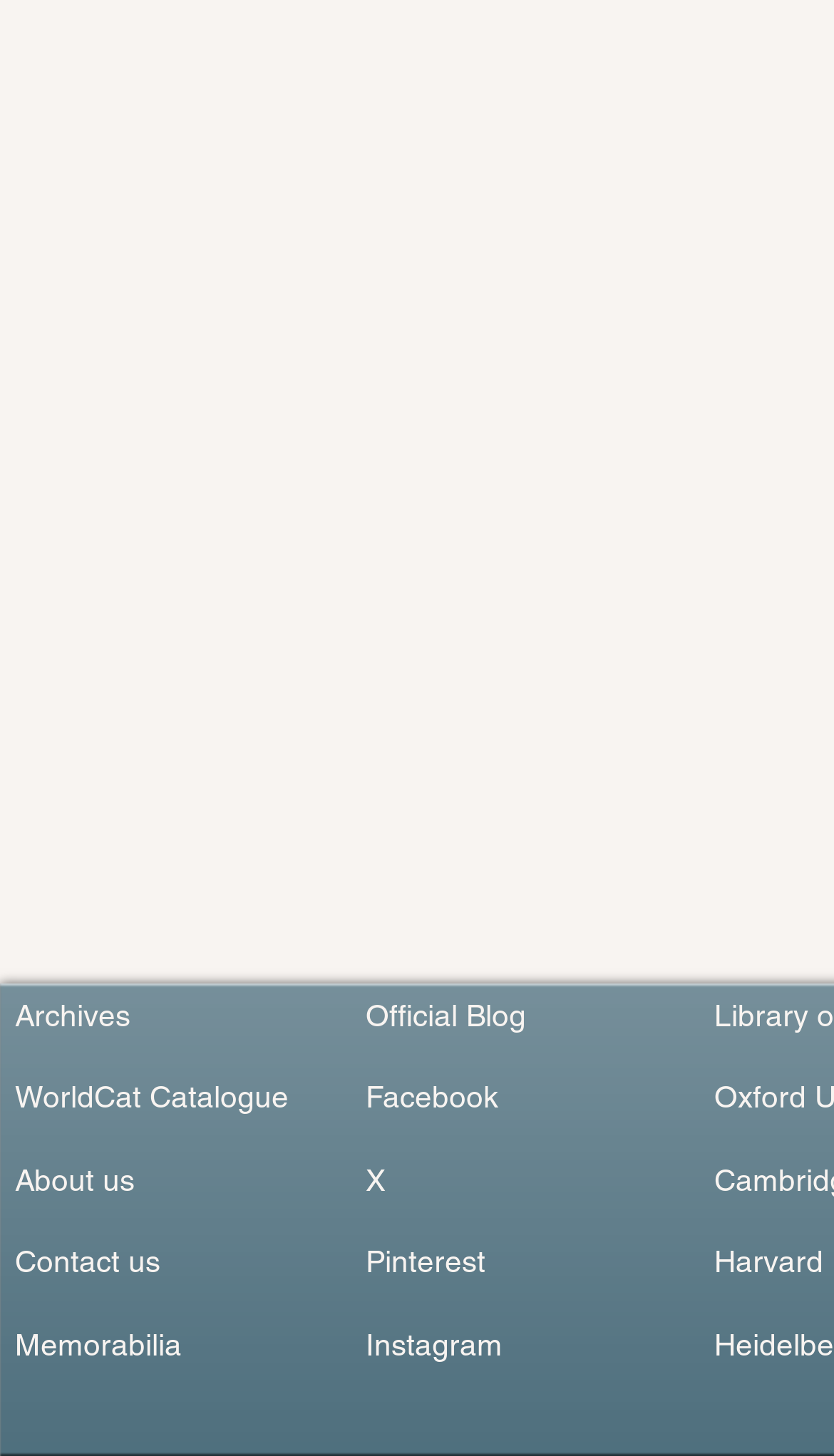Find the bounding box coordinates of the element you need to click on to perform this action: 'check About us'. The coordinates should be represented by four float values between 0 and 1, in the format [left, top, right, bottom].

[0.018, 0.798, 0.162, 0.823]